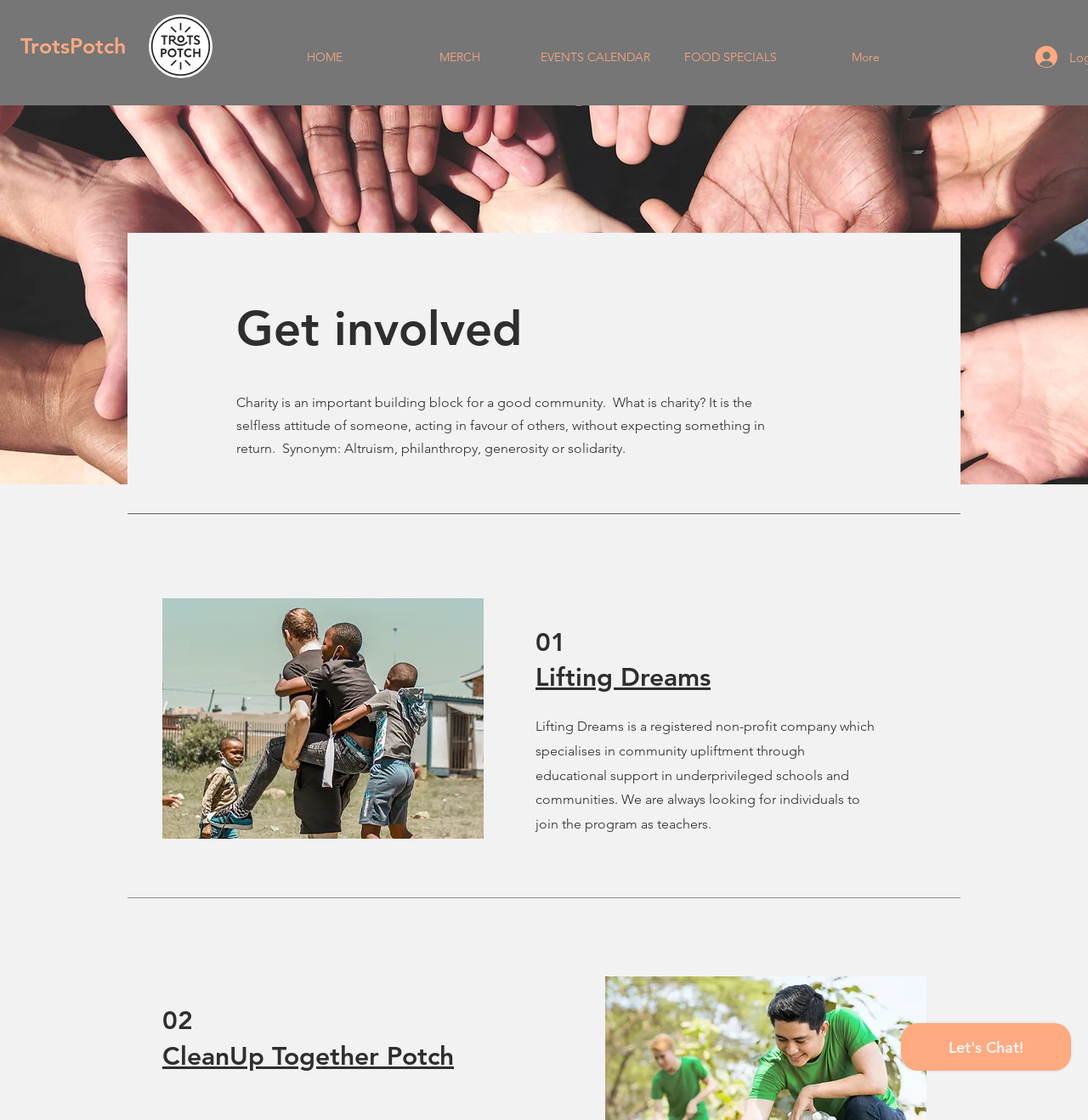Can you provide the bounding box coordinates for the element that should be clicked to implement the instruction: "Click on the TrotsPotch logo"?

[0.137, 0.013, 0.195, 0.07]